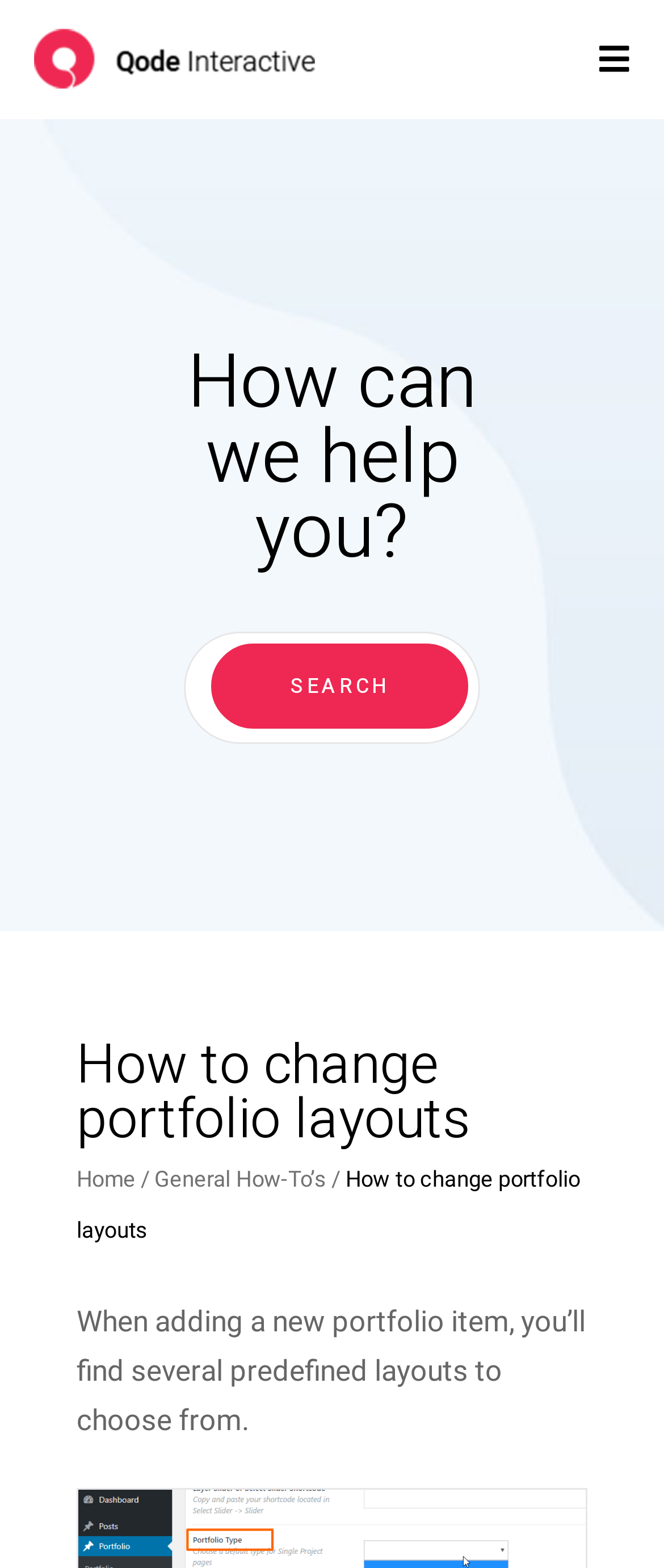Describe all the visual and textual components of the webpage comprehensively.

The webpage is a help center page that provides guidance on how to change portfolio layouts. At the top left corner, there is a logo with the text "logo main". On the top right corner, there is a navigation link with an icon represented by "\uf0c9". 

Below the navigation link, there is a heading that asks "How can we help you?" followed by a search bar with a label "Search for:" and a "SEARCH" button. The search bar is positioned in the middle of the page.

Further down, there is a main content section that provides instructions on how to change portfolio layouts. The title of the section is "How to change portfolio layouts" and is positioned at the top of this section. Below the title, there are three links: "Home", "General How-To’s", and a repeated title "How to change portfolio layouts". 

The main content of the section starts with a paragraph of text that explains when adding a new portfolio item, several predefined layouts can be chosen from.